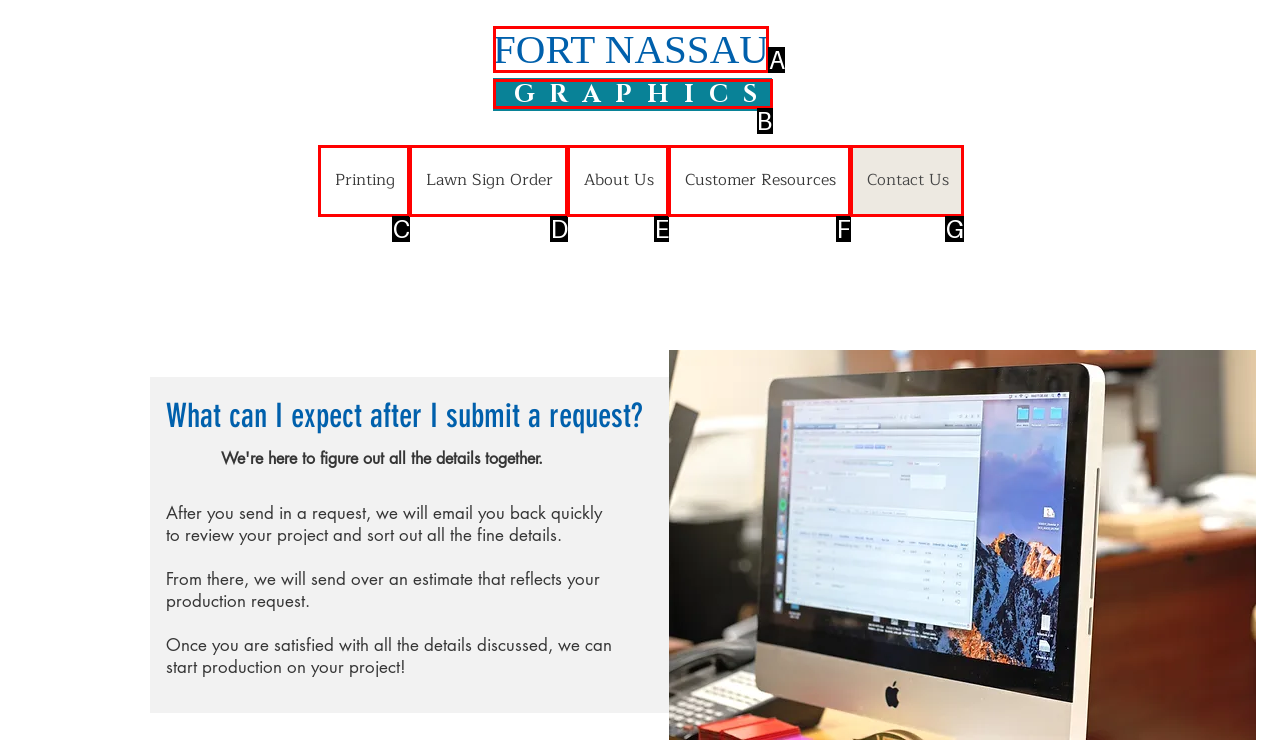Identify the UI element that corresponds to this description: Lawn Sign Order
Respond with the letter of the correct option.

D